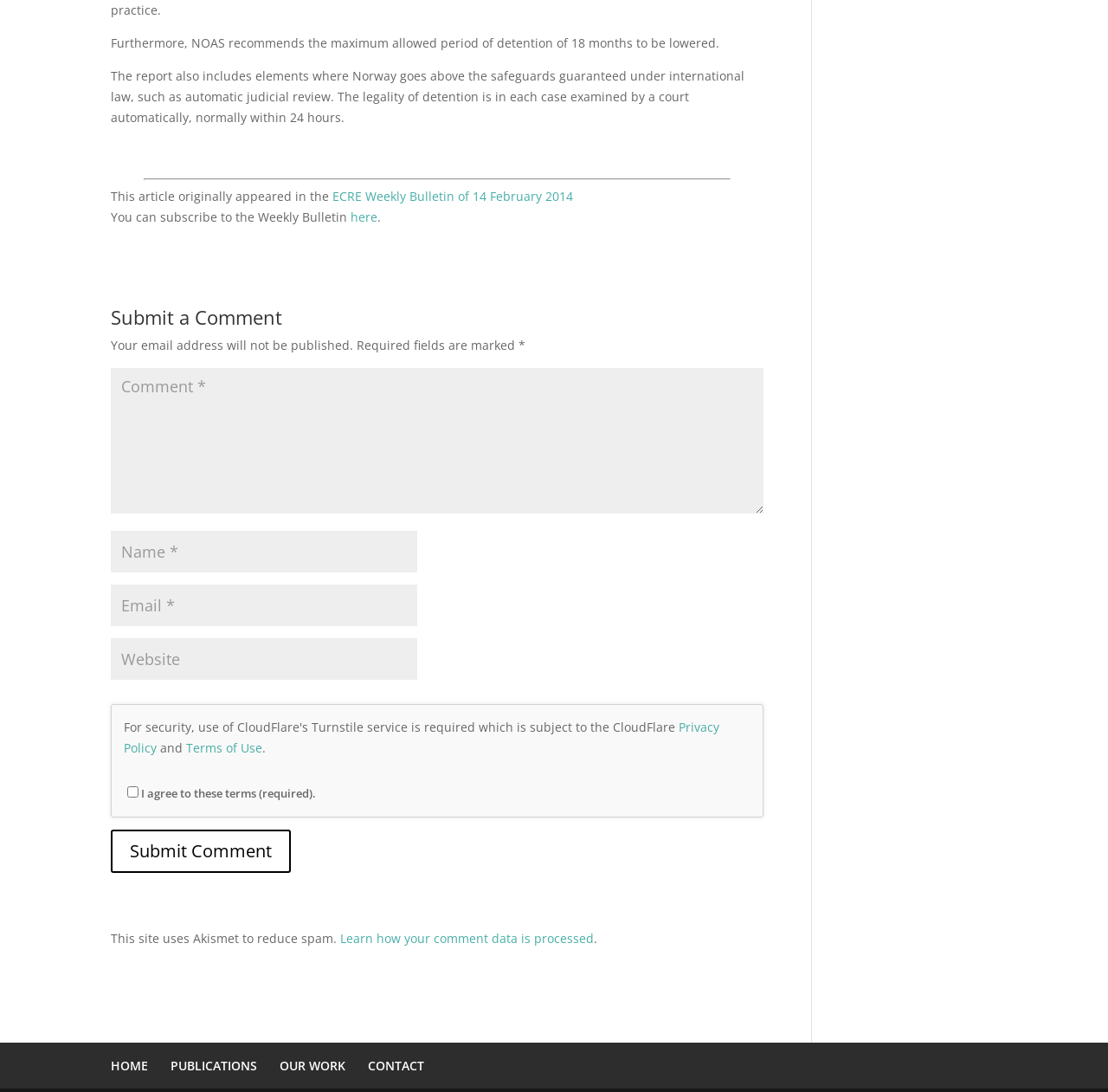Extract the bounding box coordinates of the UI element described by: "CONTACT". The coordinates should include four float numbers ranging from 0 to 1, e.g., [left, top, right, bottom].

[0.332, 0.968, 0.383, 0.983]